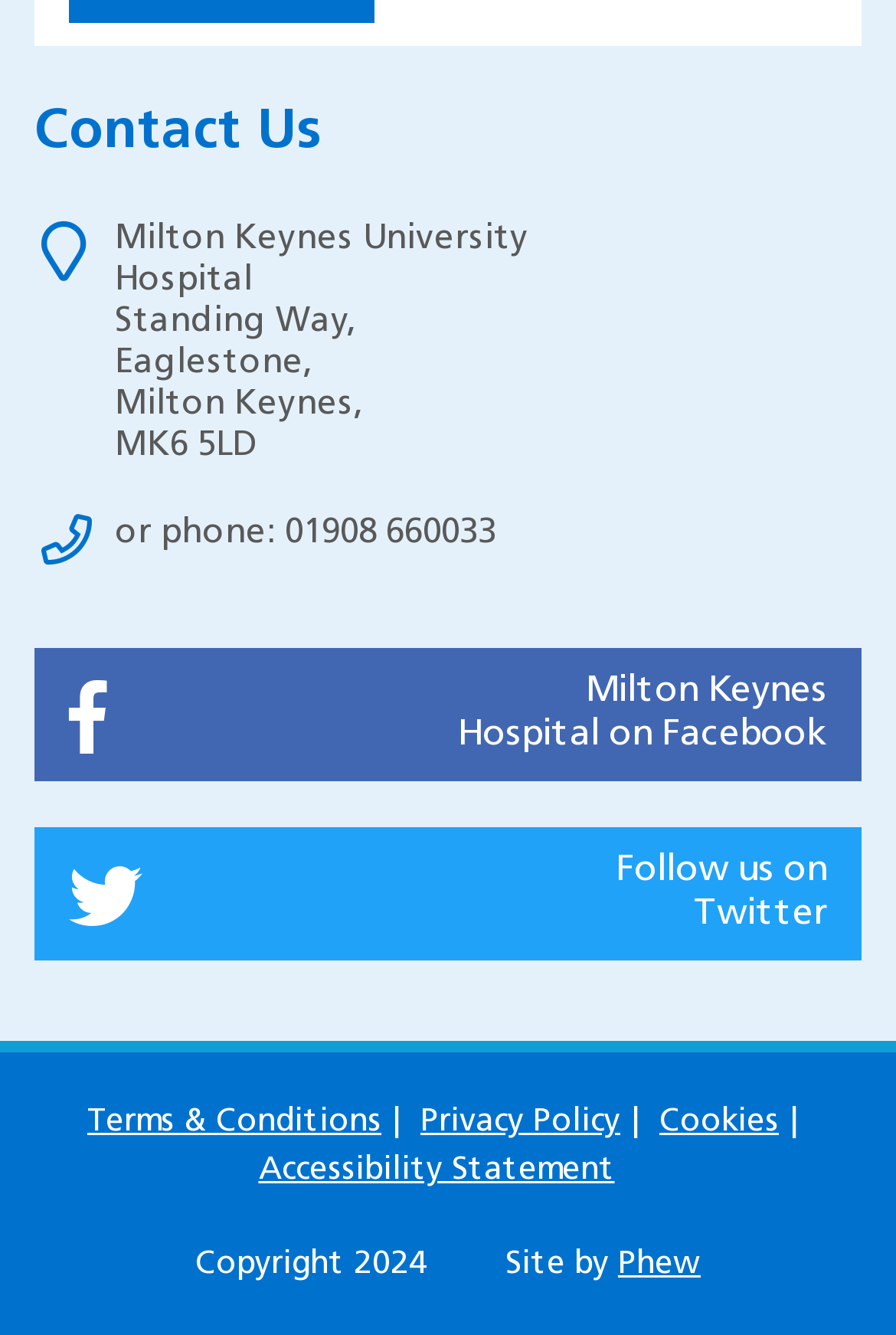Give a concise answer of one word or phrase to the question: 
How can I contact the hospital?

Phone: 01908 660033